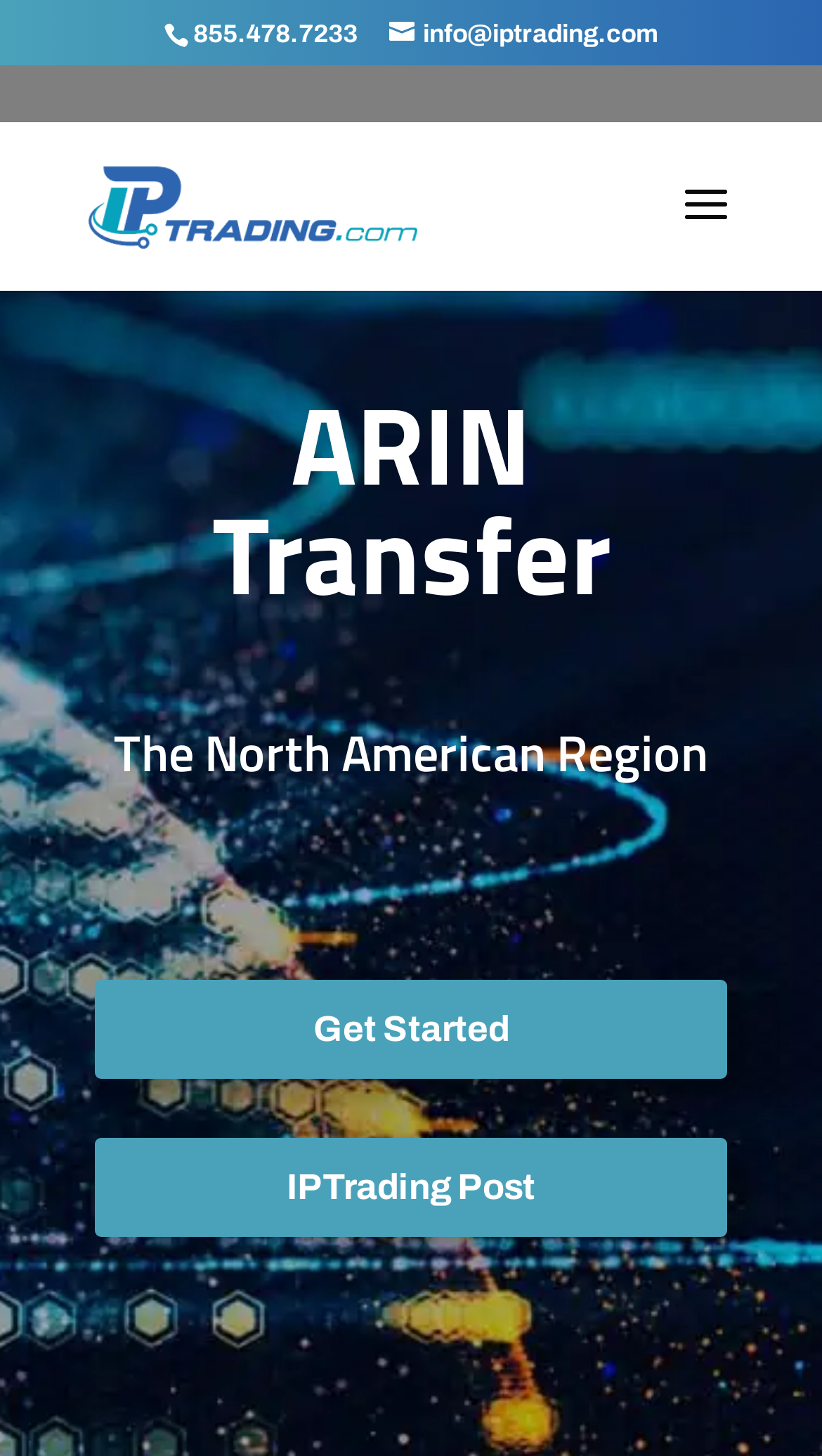Describe all significant elements and features of the webpage.

The webpage is about the ARIN IP transfer process, specifically highlighting the IP trading and IPv4 broker services. At the top, there are two phone numbers and an email address, "855.478.7233" and "info@iptrading.com", respectively, positioned side by side. Below them, there is a prominent link to "IP Trading" accompanied by an image with the same name, taking up a significant portion of the top section.

The main content begins with a heading "ARIN Transfer" situated near the top center of the page. Below this heading, there is a paragraph of text describing "The North American Region". Further down, there are two calls-to-action, "Get Started" and "IPTrading Post", placed one below the other, aligned to the left side of the page.